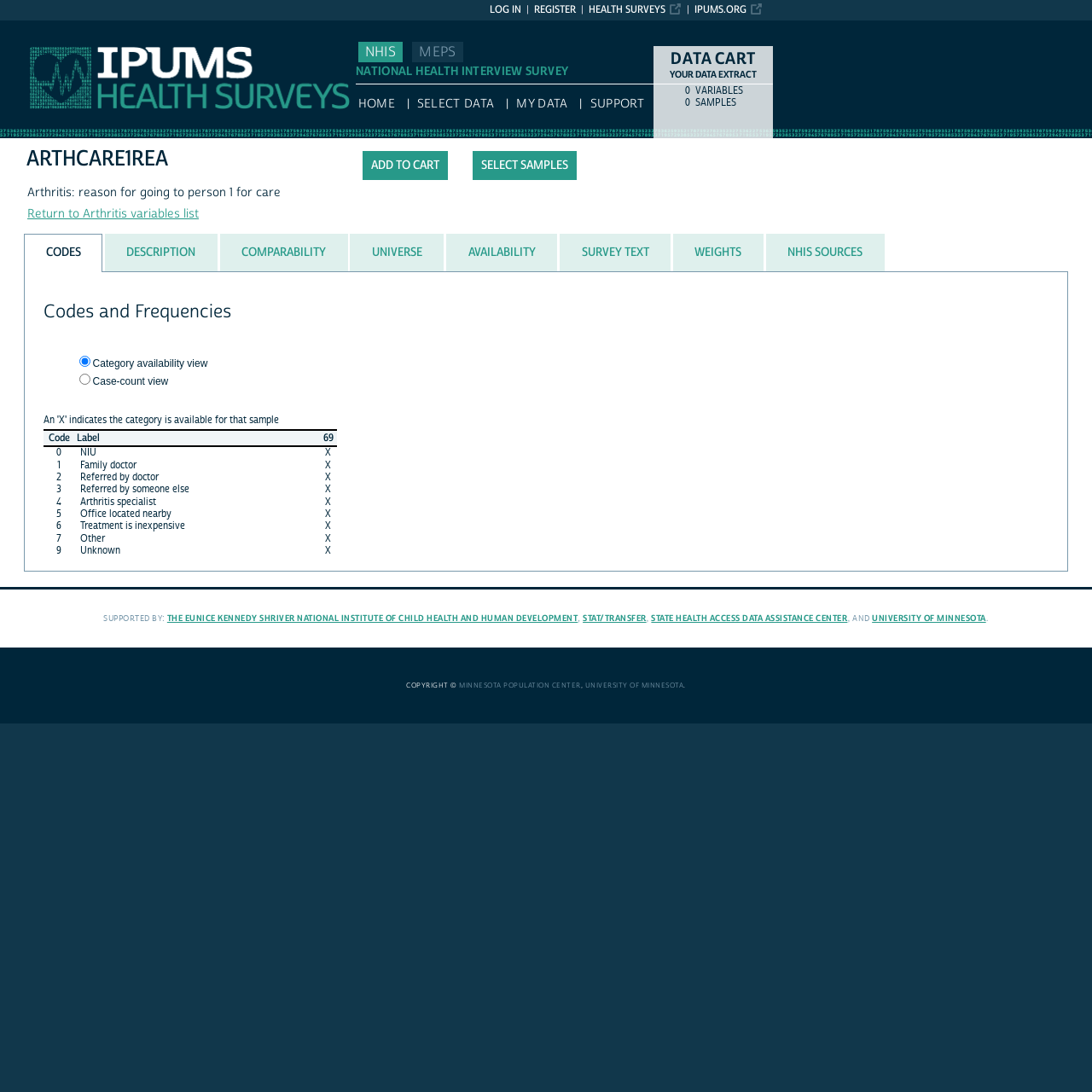What is the variable name of the current page?
Refer to the image and answer the question using a single word or phrase.

ARTHCARE1REA